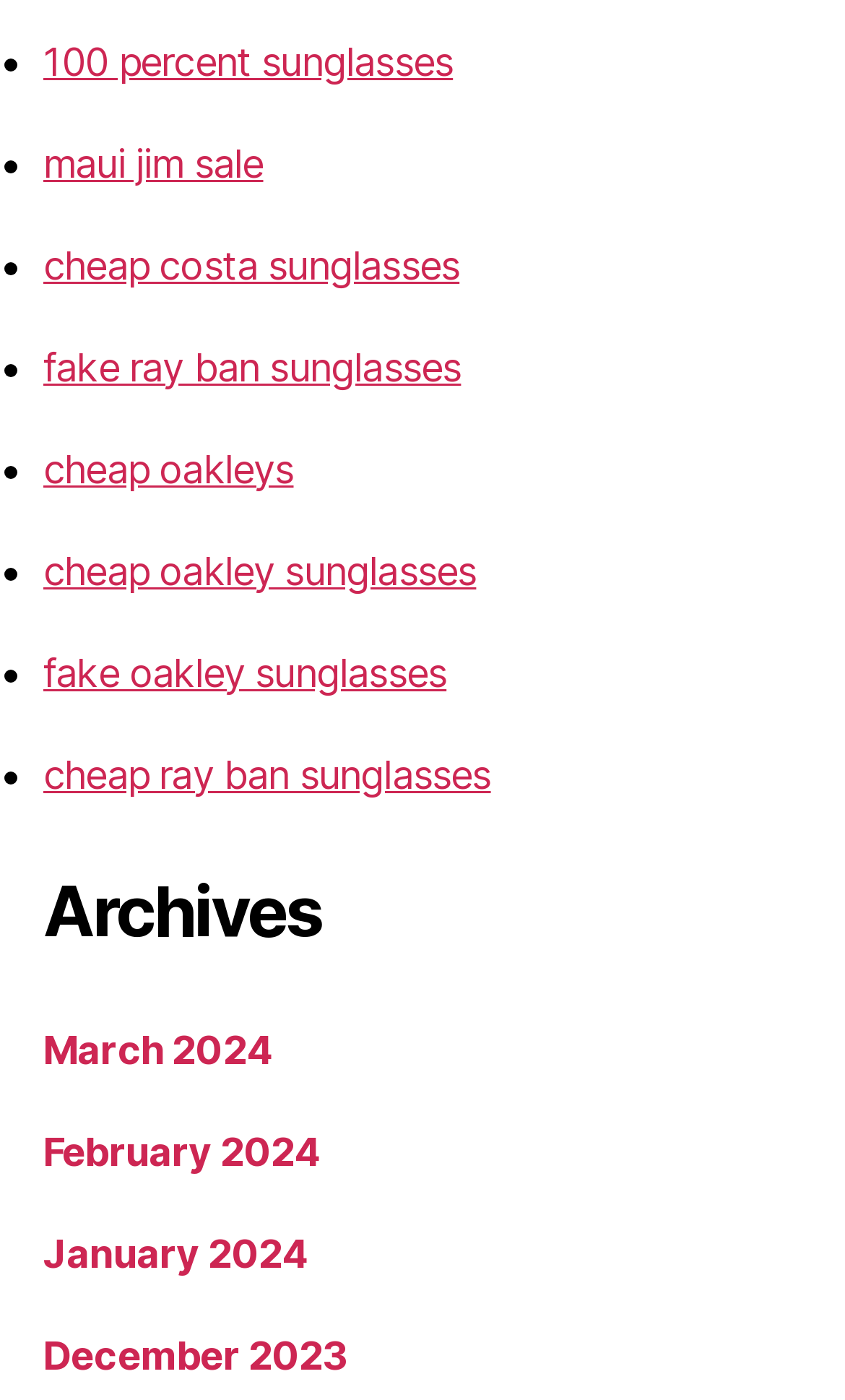Give a concise answer of one word or phrase to the question: 
What is the last archive month listed?

December 2023